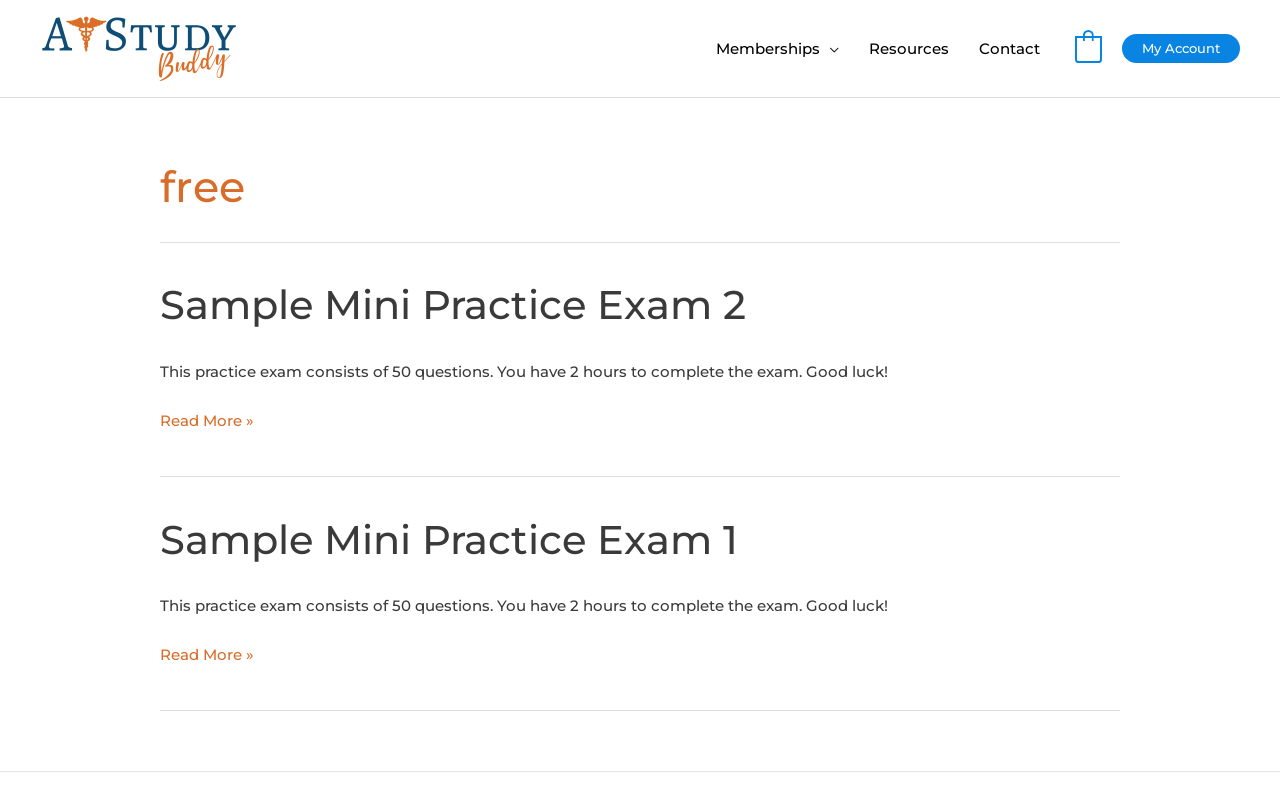Answer this question using a single word or a brief phrase:
What is the current status of the shopping cart?

empty